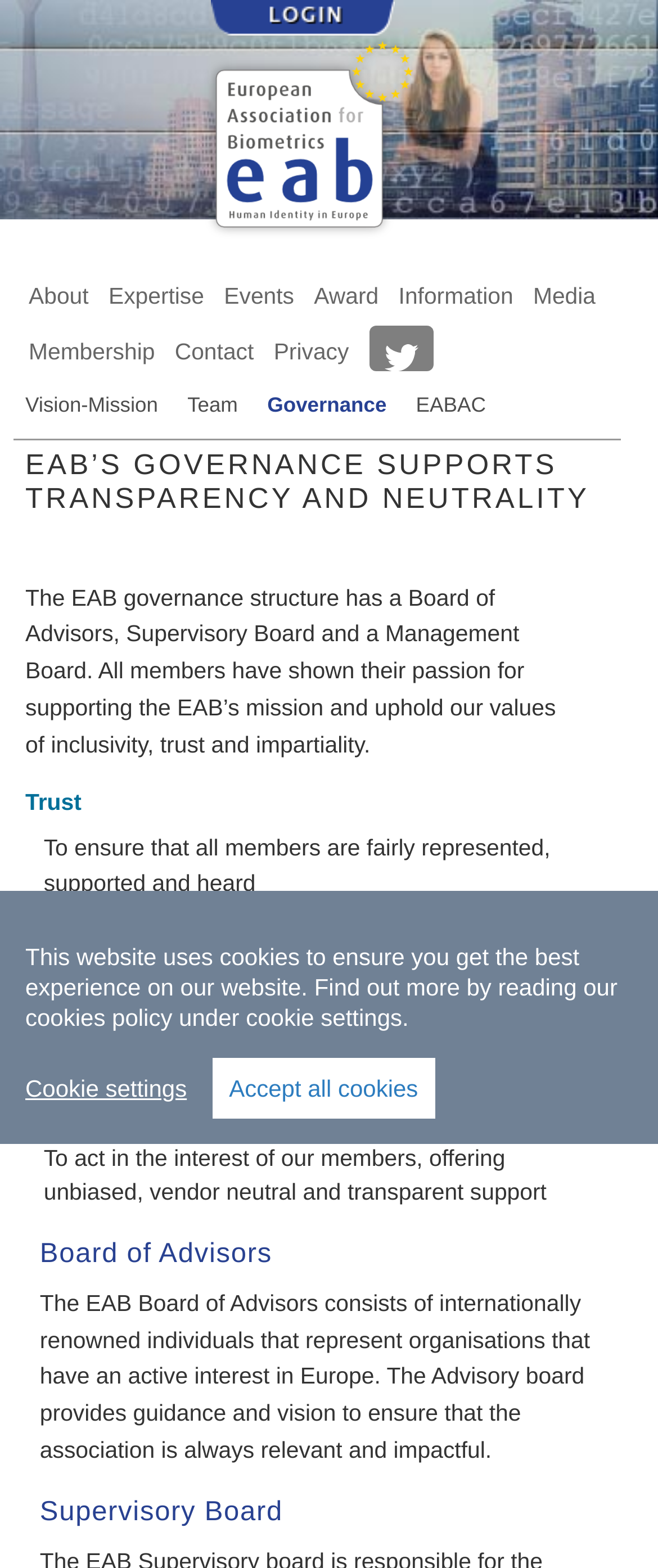Locate the coordinates of the bounding box for the clickable region that fulfills this instruction: "follow Twitter".

[0.573, 0.208, 0.645, 0.229]